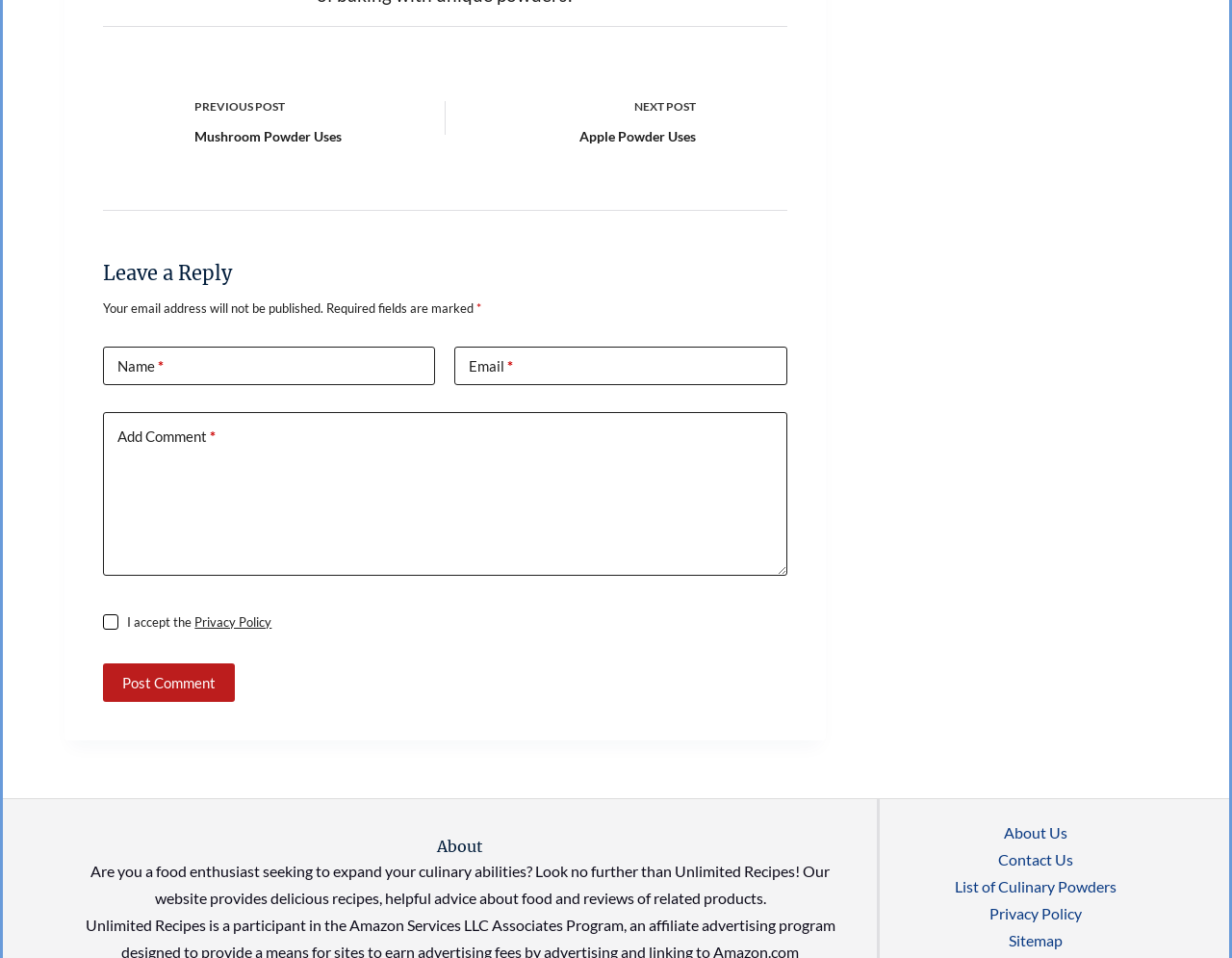What is the purpose of the website? Please answer the question using a single word or phrase based on the image.

Food recipes and reviews